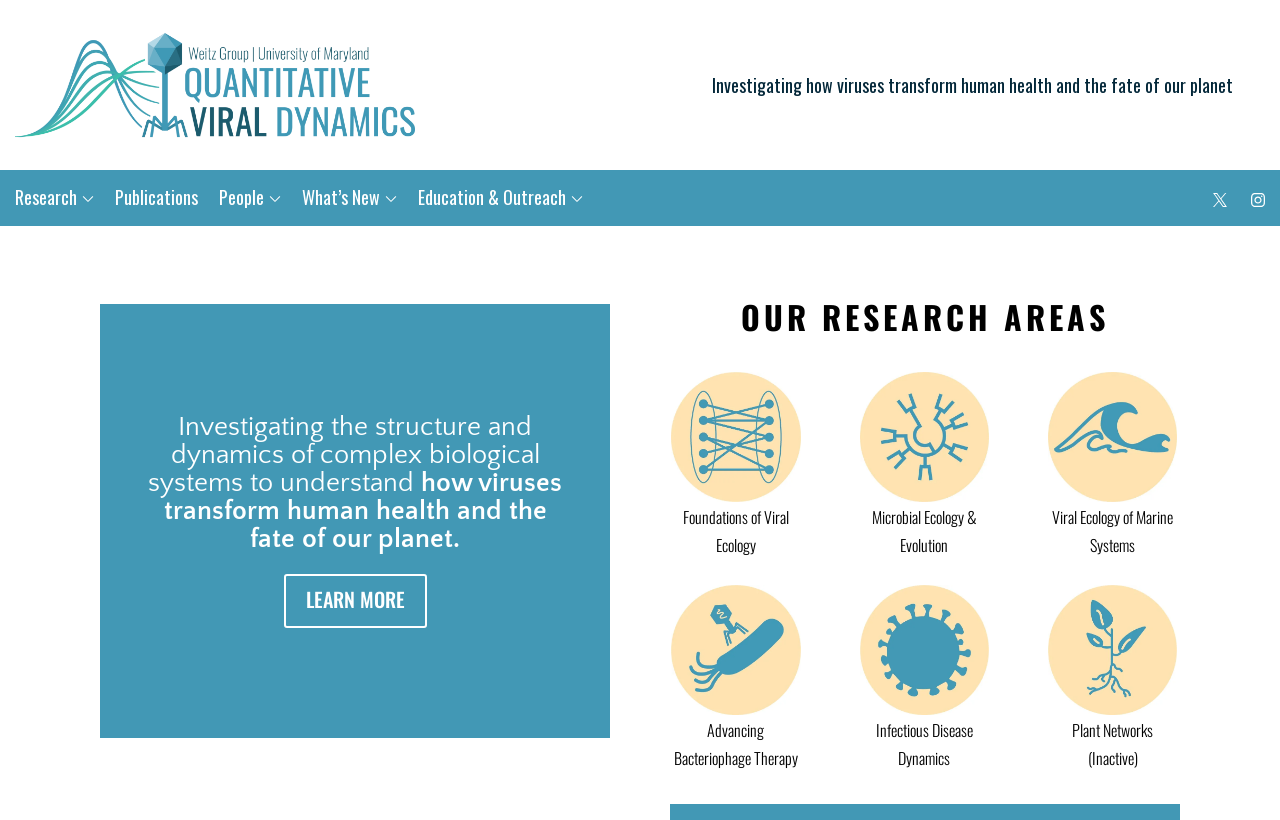Find the bounding box coordinates of the clickable region needed to perform the following instruction: "Learn more about the research areas". The coordinates should be provided as four float numbers between 0 and 1, i.e., [left, top, right, bottom].

[0.222, 0.699, 0.333, 0.765]